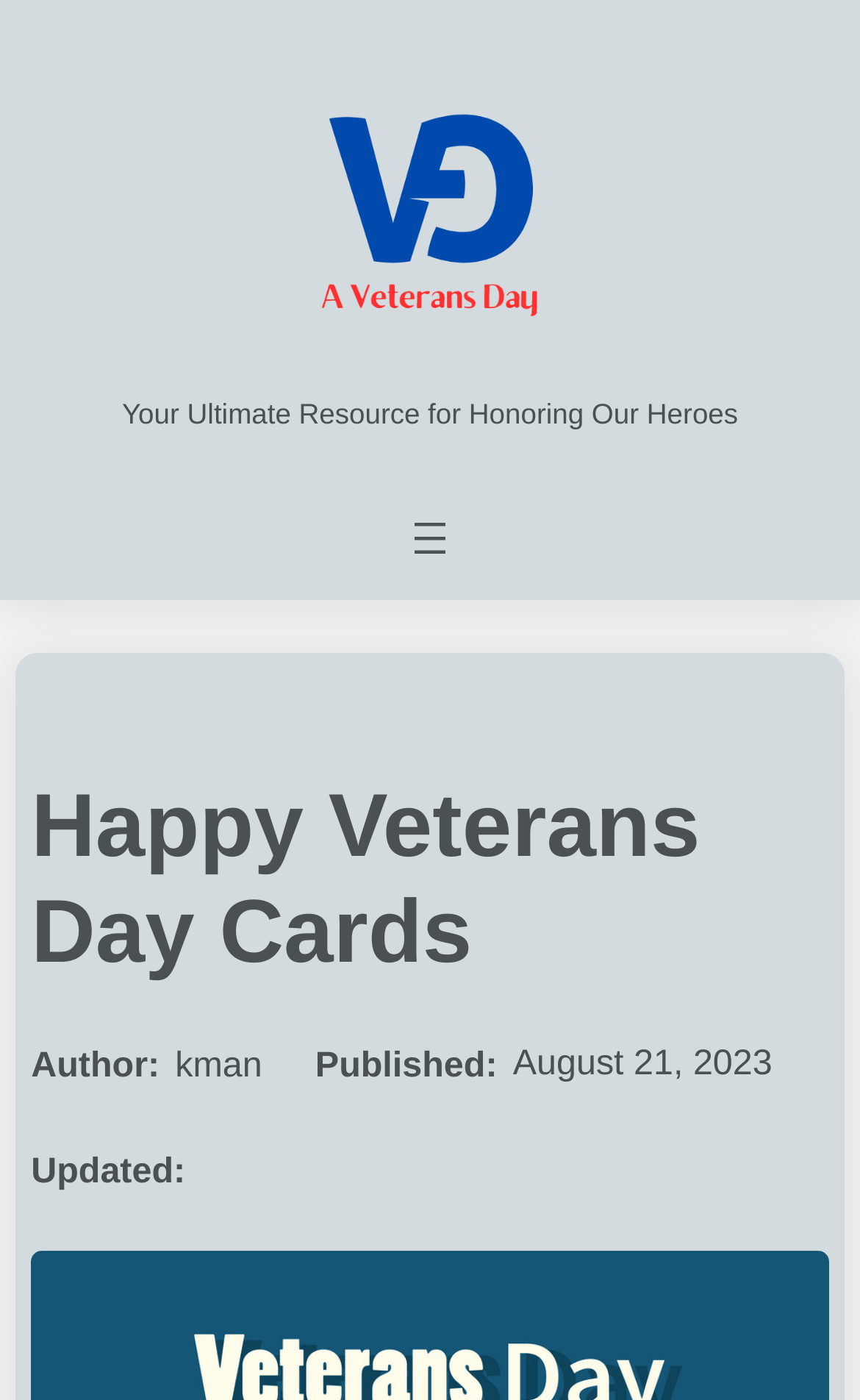Please extract and provide the main headline of the webpage.

Happy Veterans Day Cards